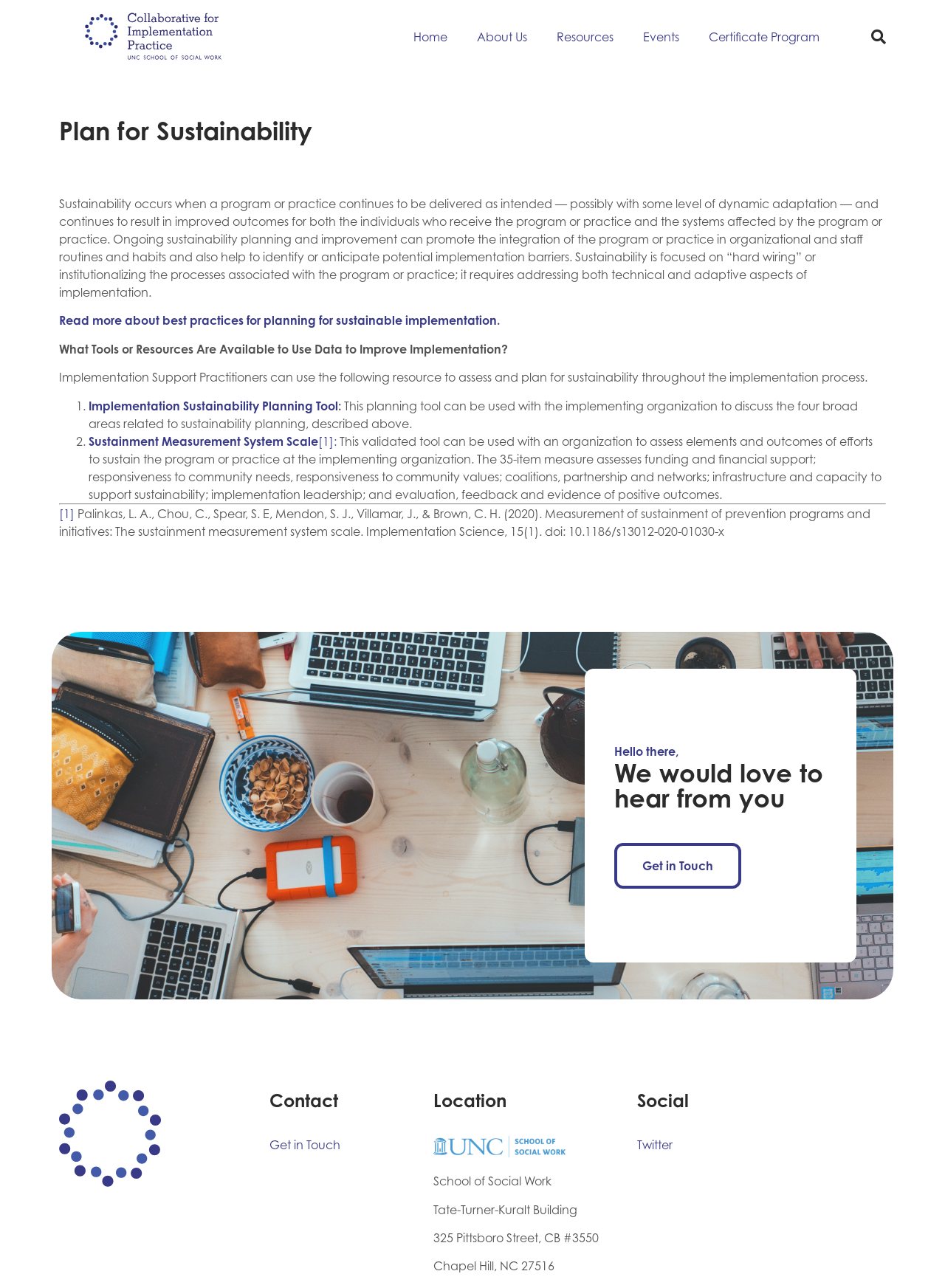Answer the question with a single word or phrase: 
How can users get in touch with the organization?

Through the 'Get in Touch' button